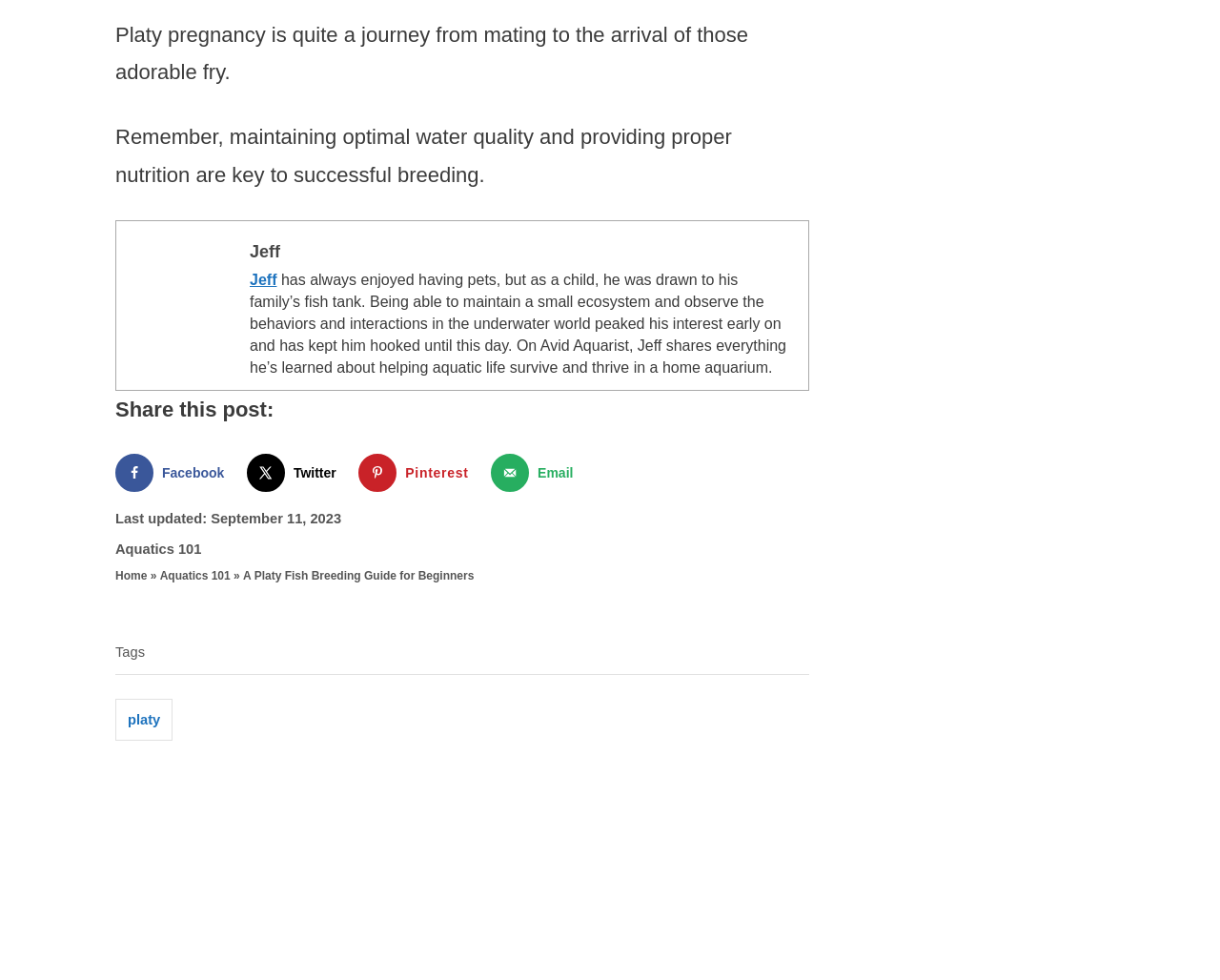What is the purpose of the button 'Save to Pinterest'?
Please provide a comprehensive answer based on the visual information in the image.

The purpose of the button 'Save to Pinterest' is to allow users to save the post to their Pinterest account, as indicated by the button's text and the image element associated with it, which suggests a Pinterest icon.